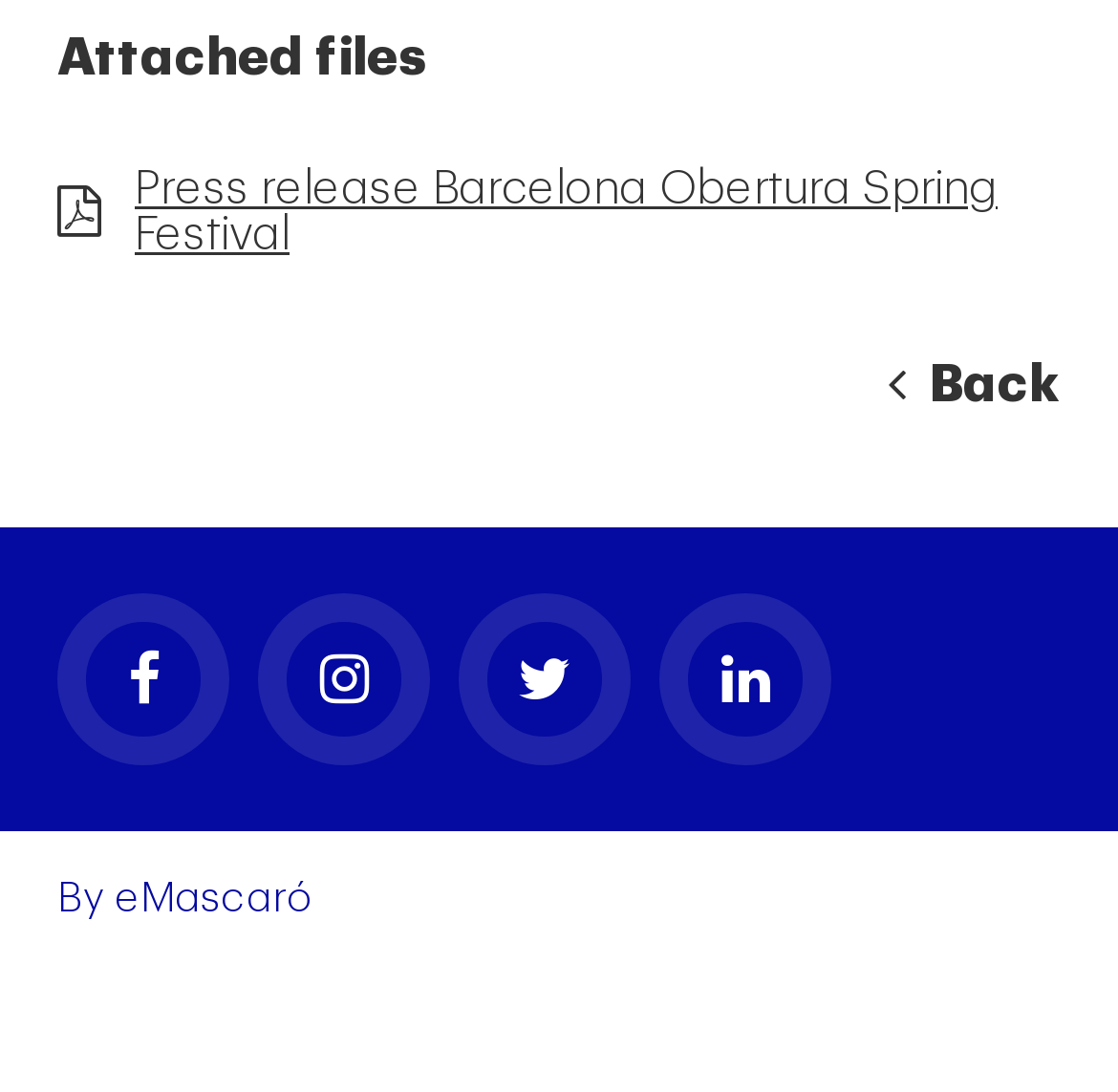Identify the bounding box coordinates for the element you need to click to achieve the following task: "Submit a wholesale coffee form". Provide the bounding box coordinates as four float numbers between 0 and 1, in the form [left, top, right, bottom].

None